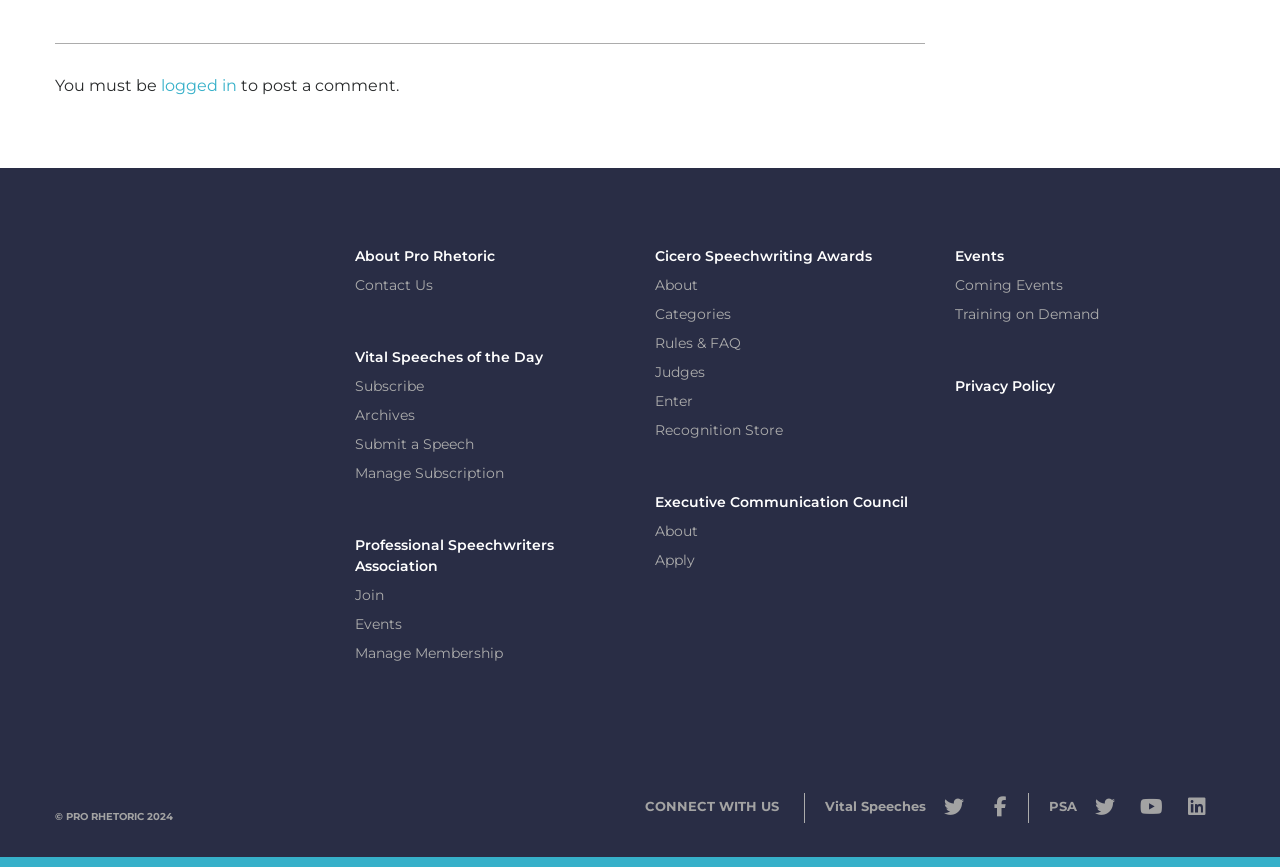Locate the coordinates of the bounding box for the clickable region that fulfills this instruction: "Enter Cicero Speechwriting Awards".

[0.512, 0.452, 0.541, 0.473]